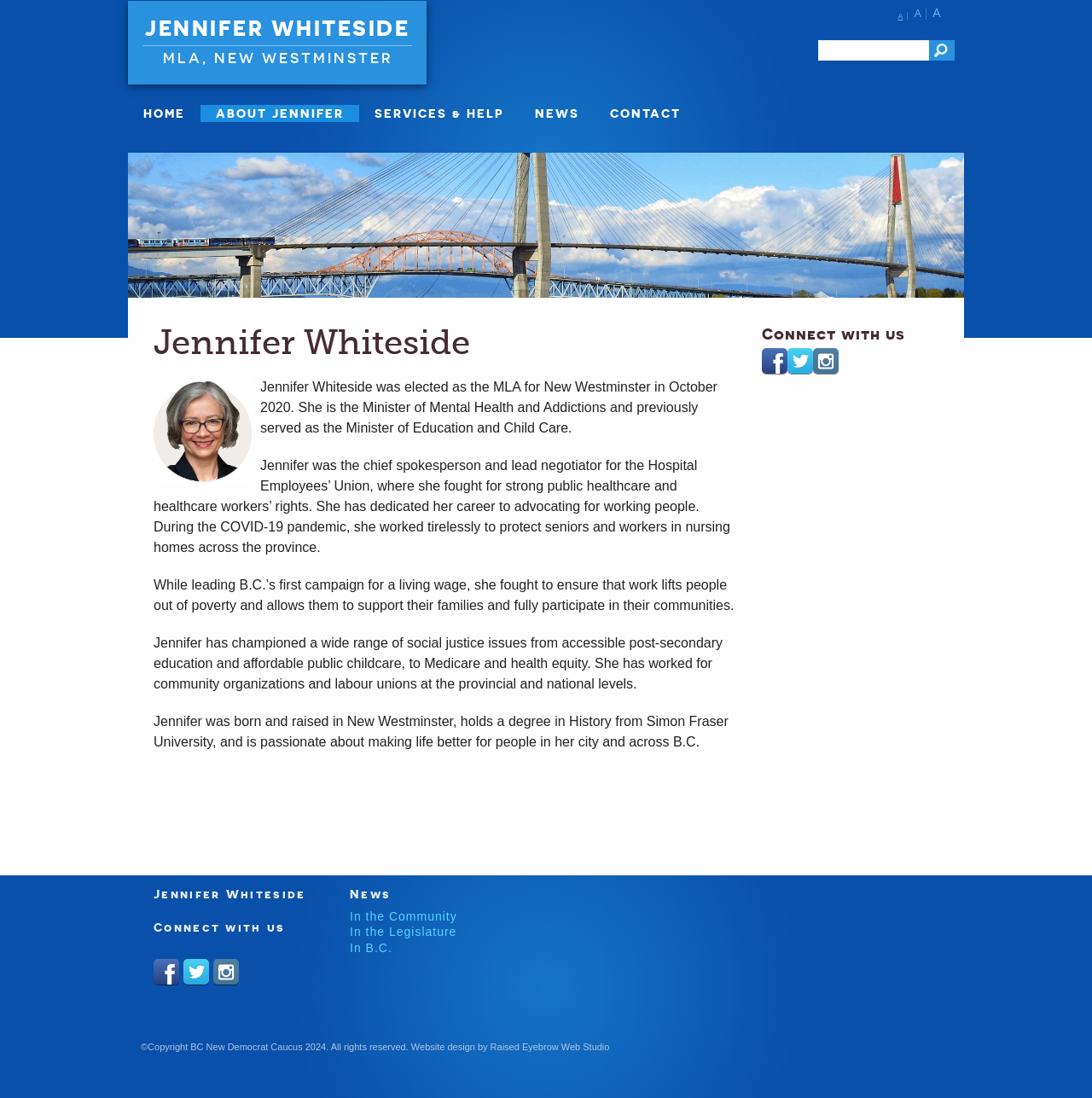Specify the bounding box coordinates of the area that needs to be clicked to achieve the following instruction: "Click the 'Facebook' link".

[0.697, 0.317, 0.721, 0.34]